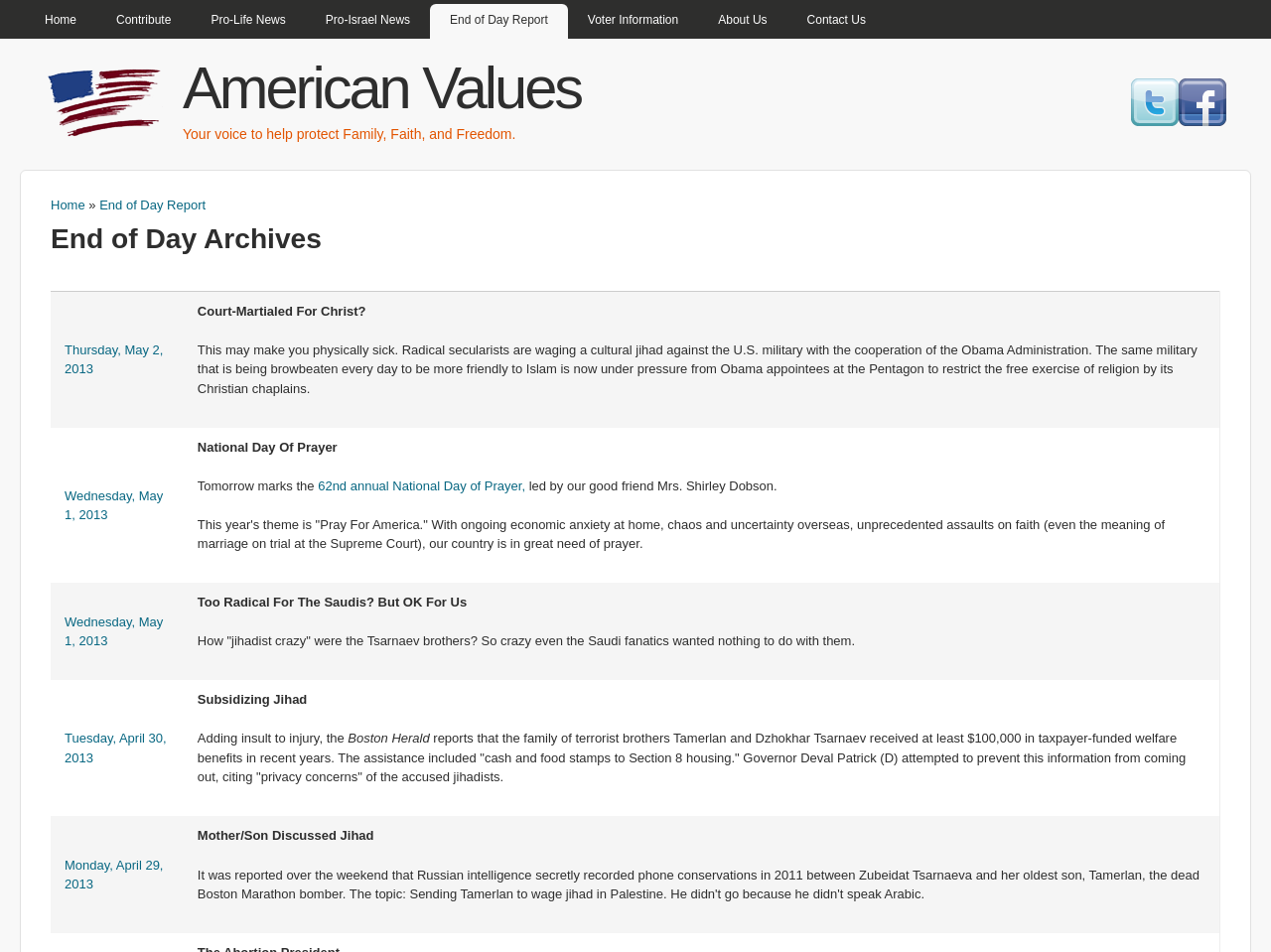Find the bounding box coordinates of the UI element according to this description: "End of Day Report »".

[0.338, 0.004, 0.447, 0.041]